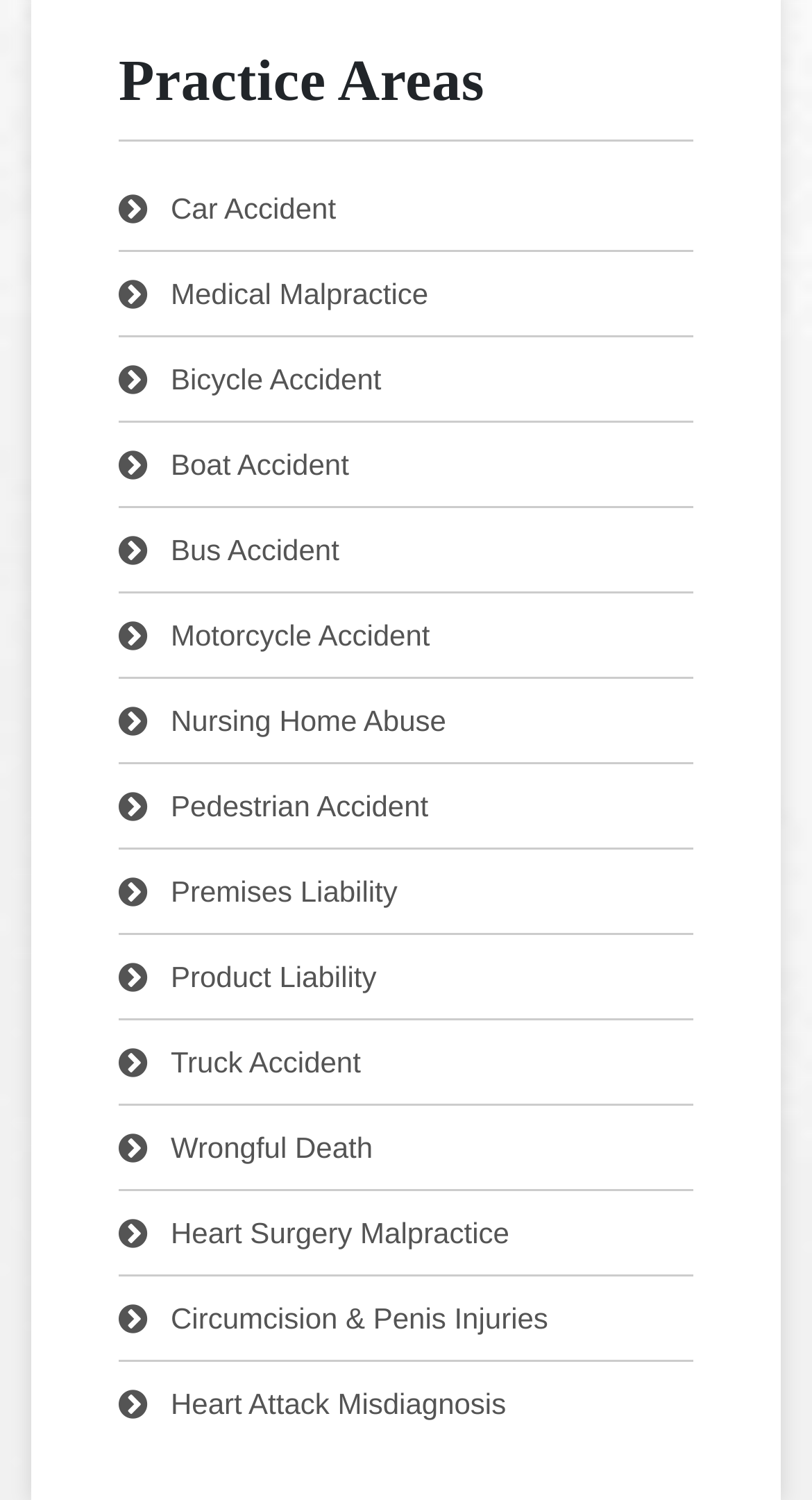Identify the bounding box coordinates of the specific part of the webpage to click to complete this instruction: "Explore Medical Malpractice".

[0.146, 0.167, 0.854, 0.223]